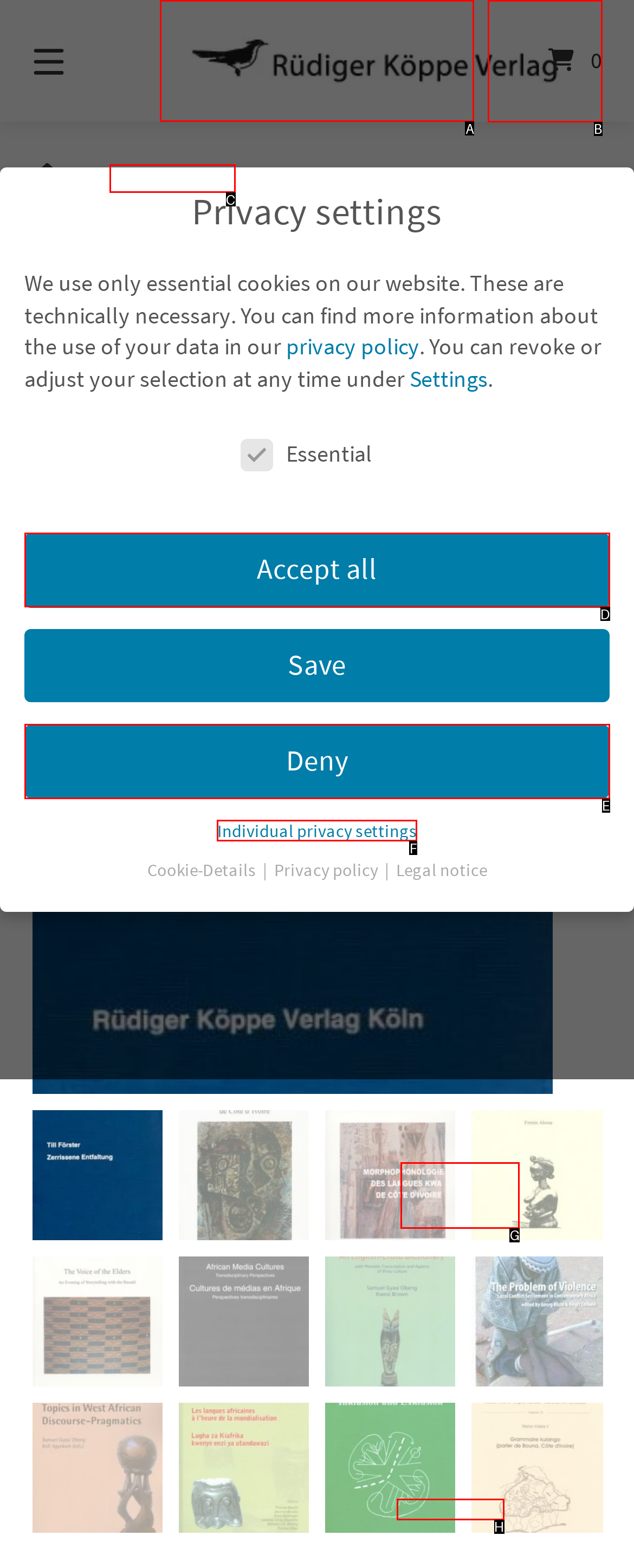Identify the correct letter of the UI element to click for this task: Read the full article
Respond with the letter from the listed options.

None